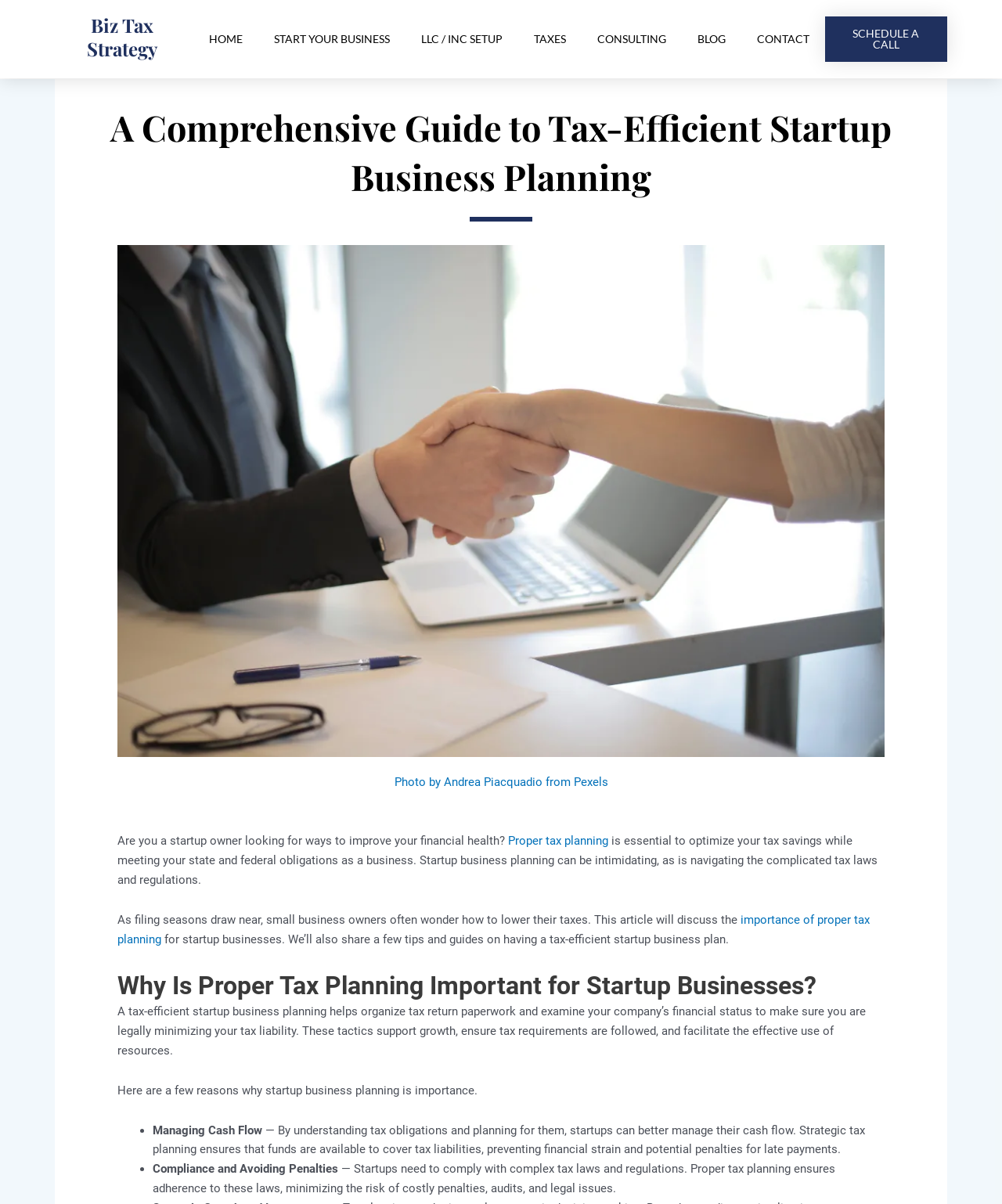Please identify the bounding box coordinates of the clickable element to fulfill the following instruction: "Click HOME". The coordinates should be four float numbers between 0 and 1, i.e., [left, top, right, bottom].

None